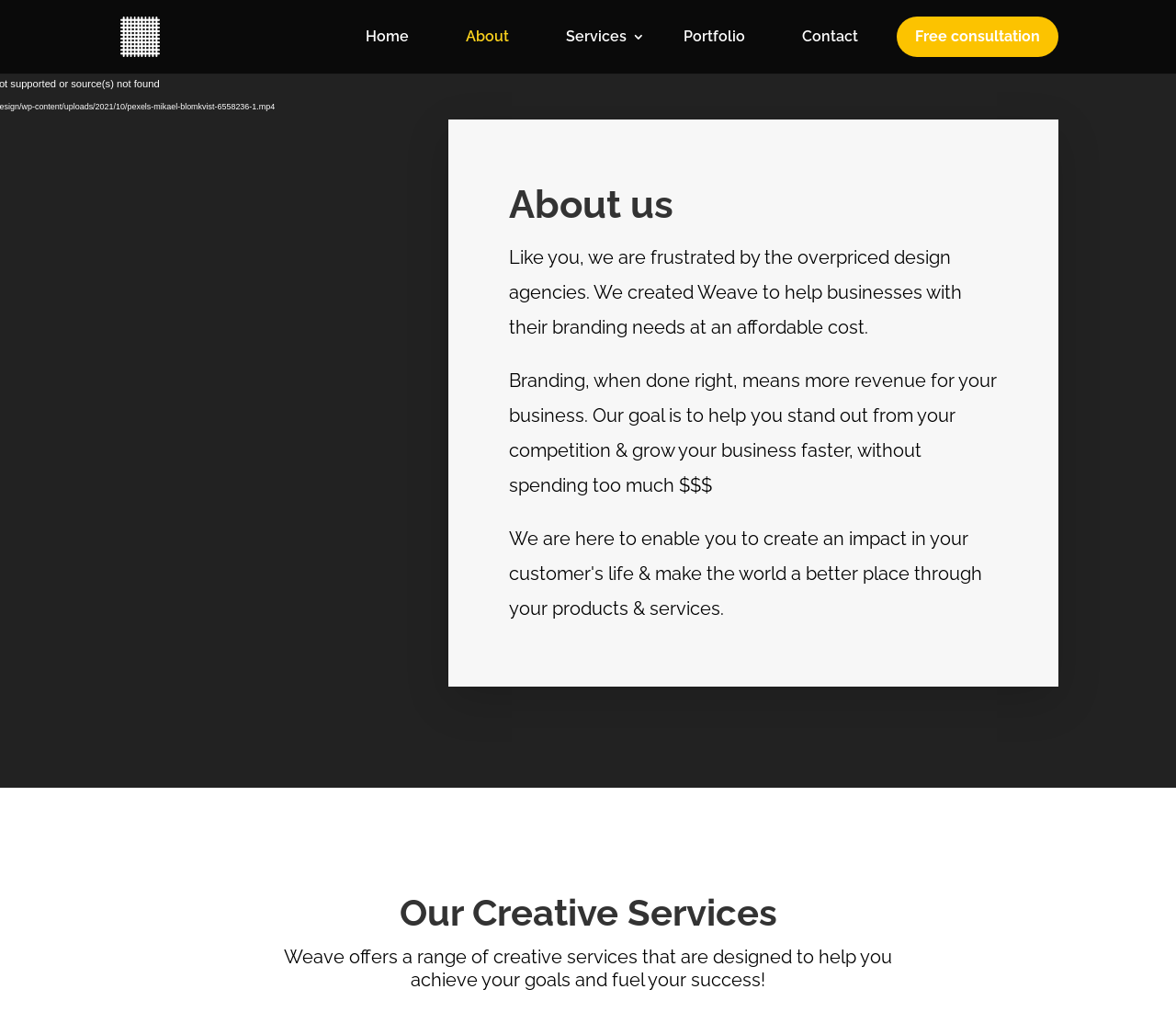Provide the bounding box for the UI element matching this description: "Services".

[0.466, 0.016, 0.548, 0.056]